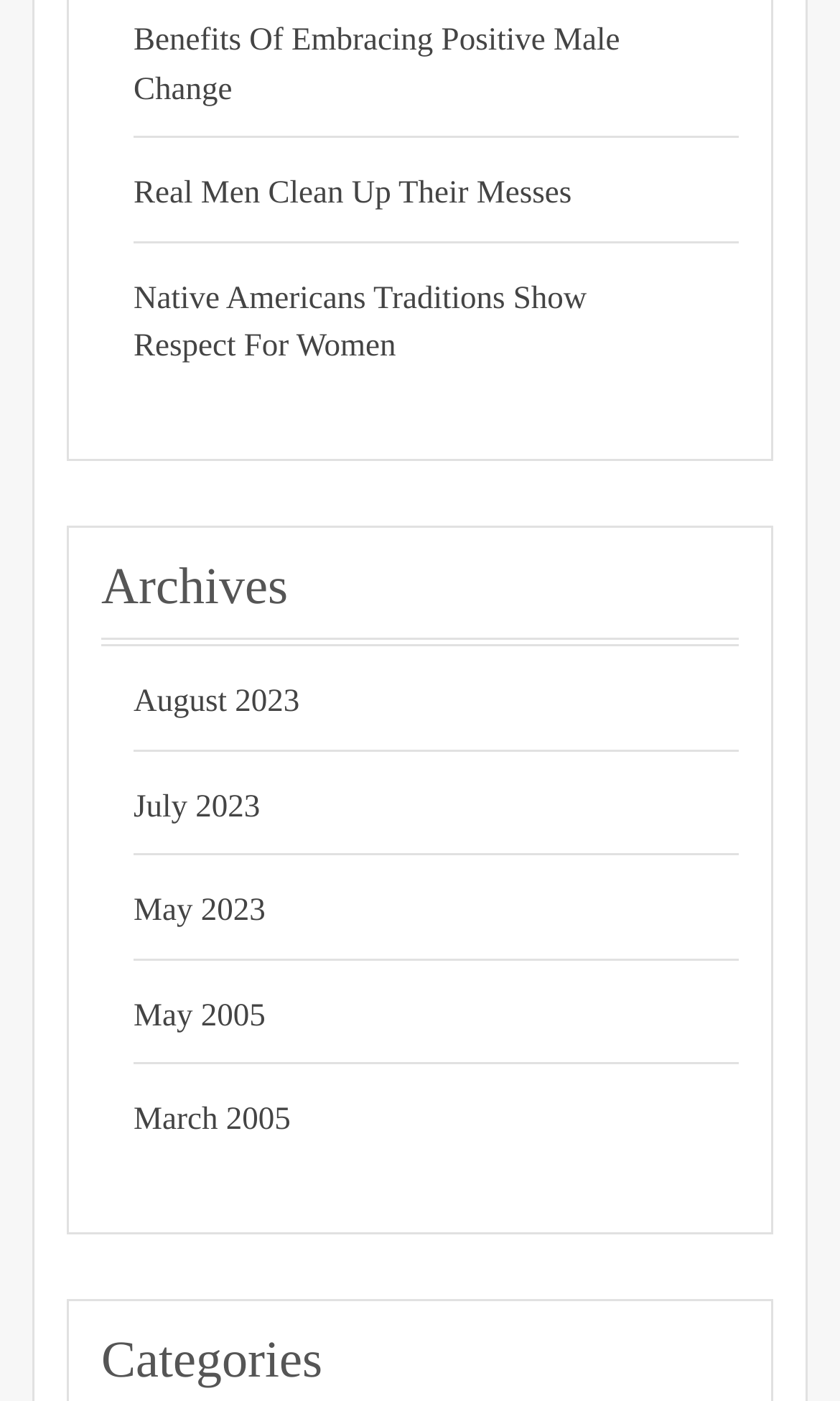Please find the bounding box coordinates of the element that you should click to achieve the following instruction: "Check articles from May 2005". The coordinates should be presented as four float numbers between 0 and 1: [left, top, right, bottom].

[0.159, 0.708, 0.79, 0.743]